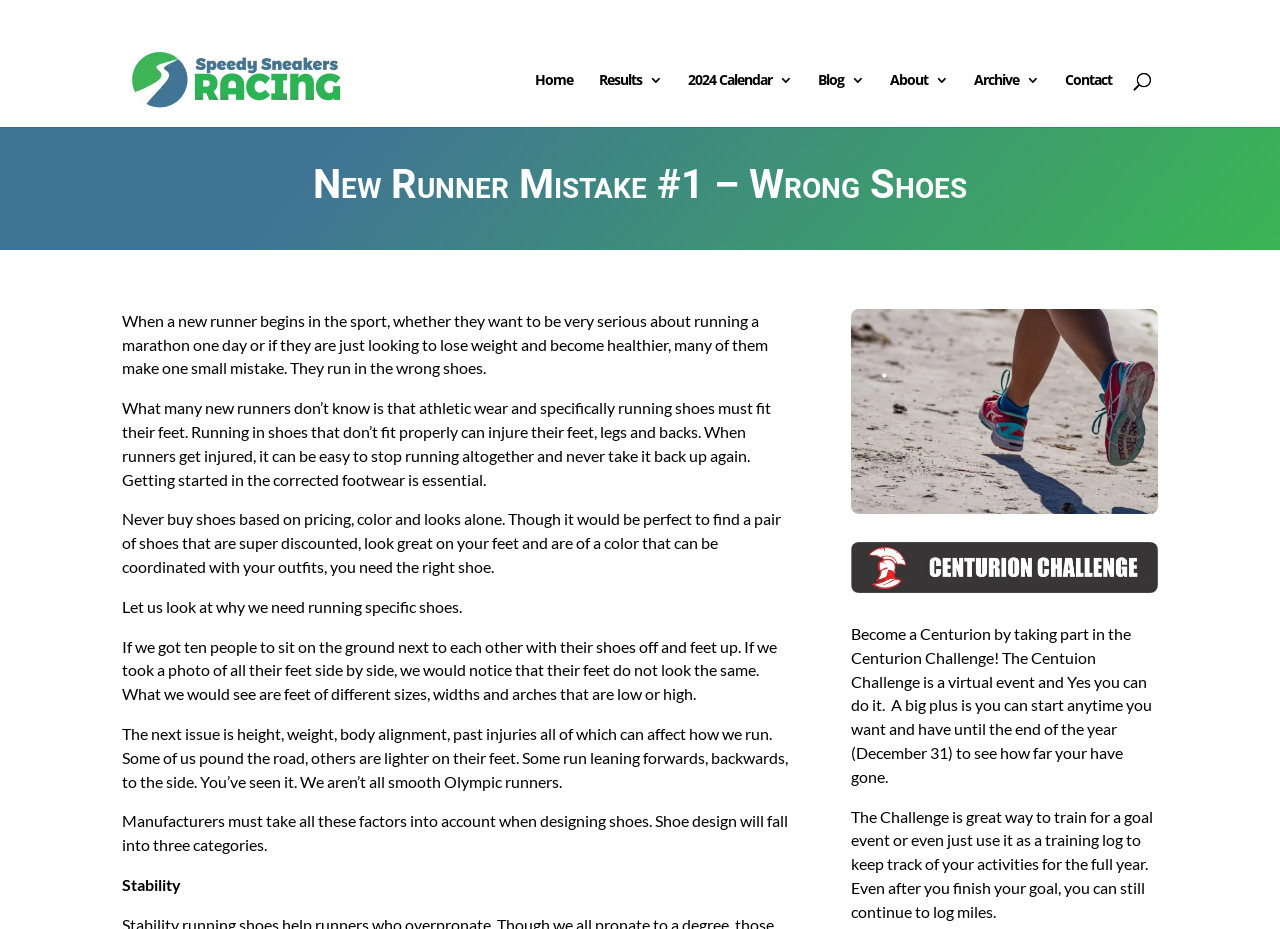Identify and provide the main heading of the webpage.

New Runner Mistake #1 – Wrong Shoes